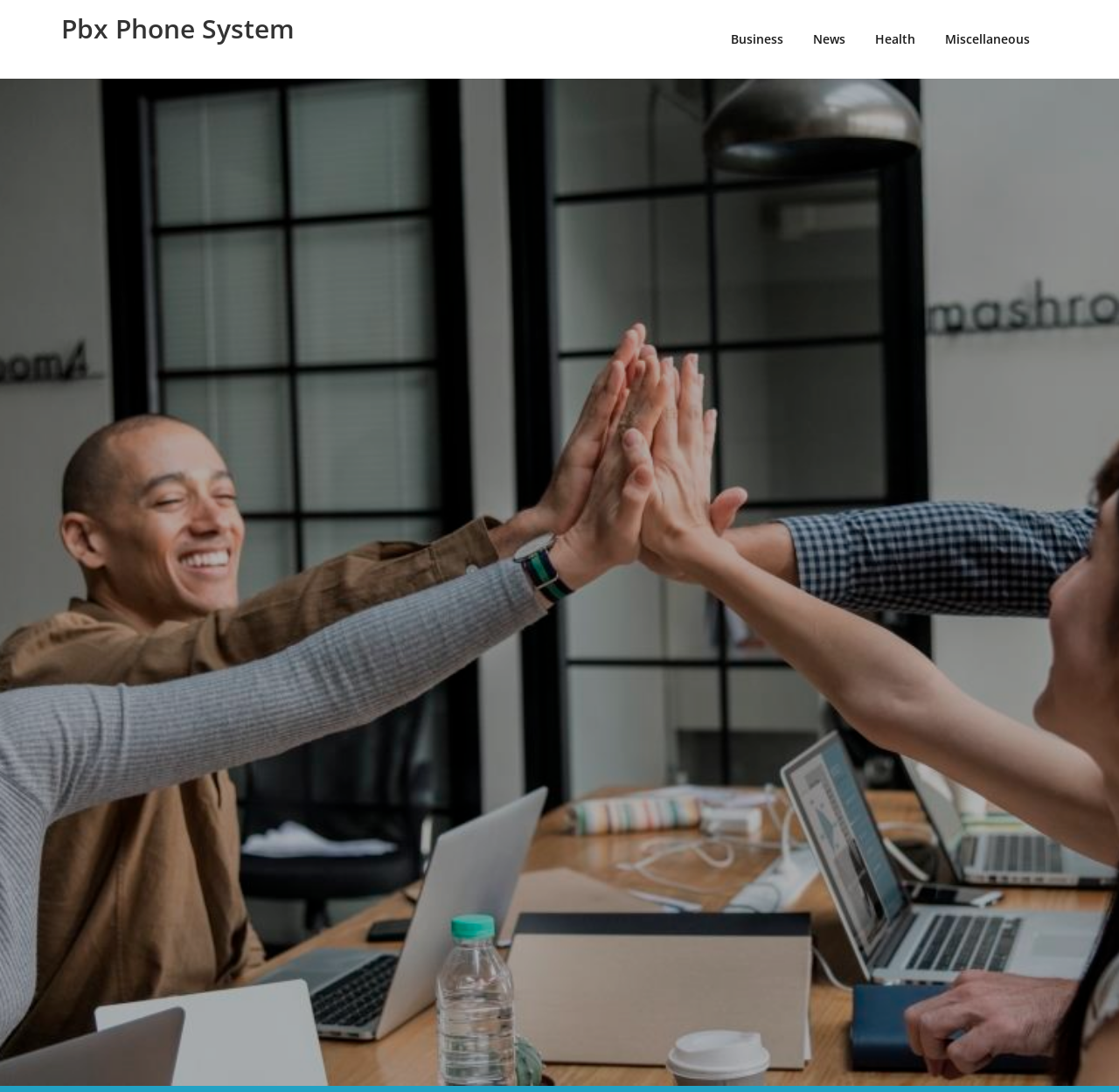Reply to the question with a single word or phrase:
Where is the 'Pbx Phone System' link located?

Top center